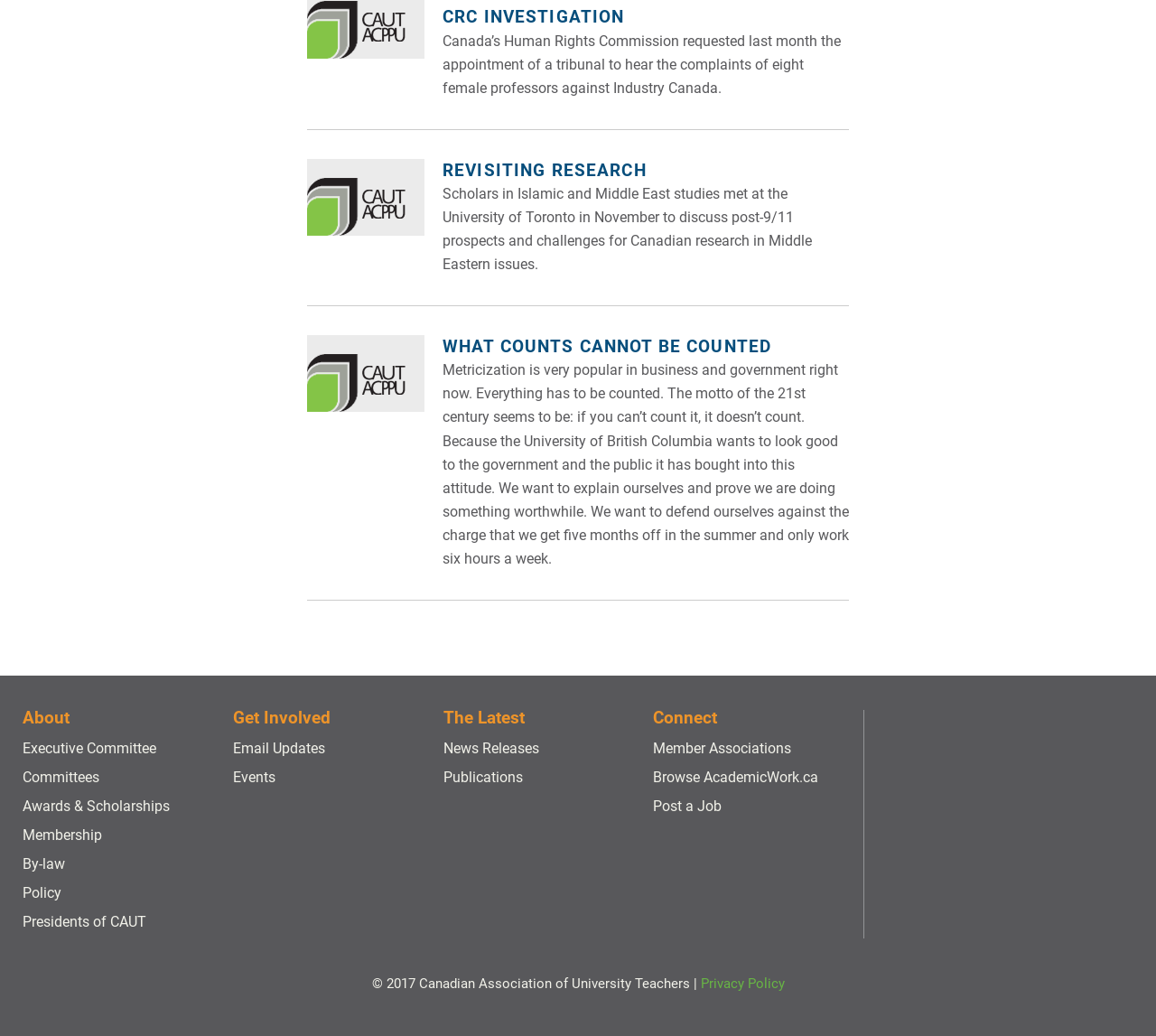Give a short answer using one word or phrase for the question:
What is the name of the organization?

Canadian Association of University Teachers